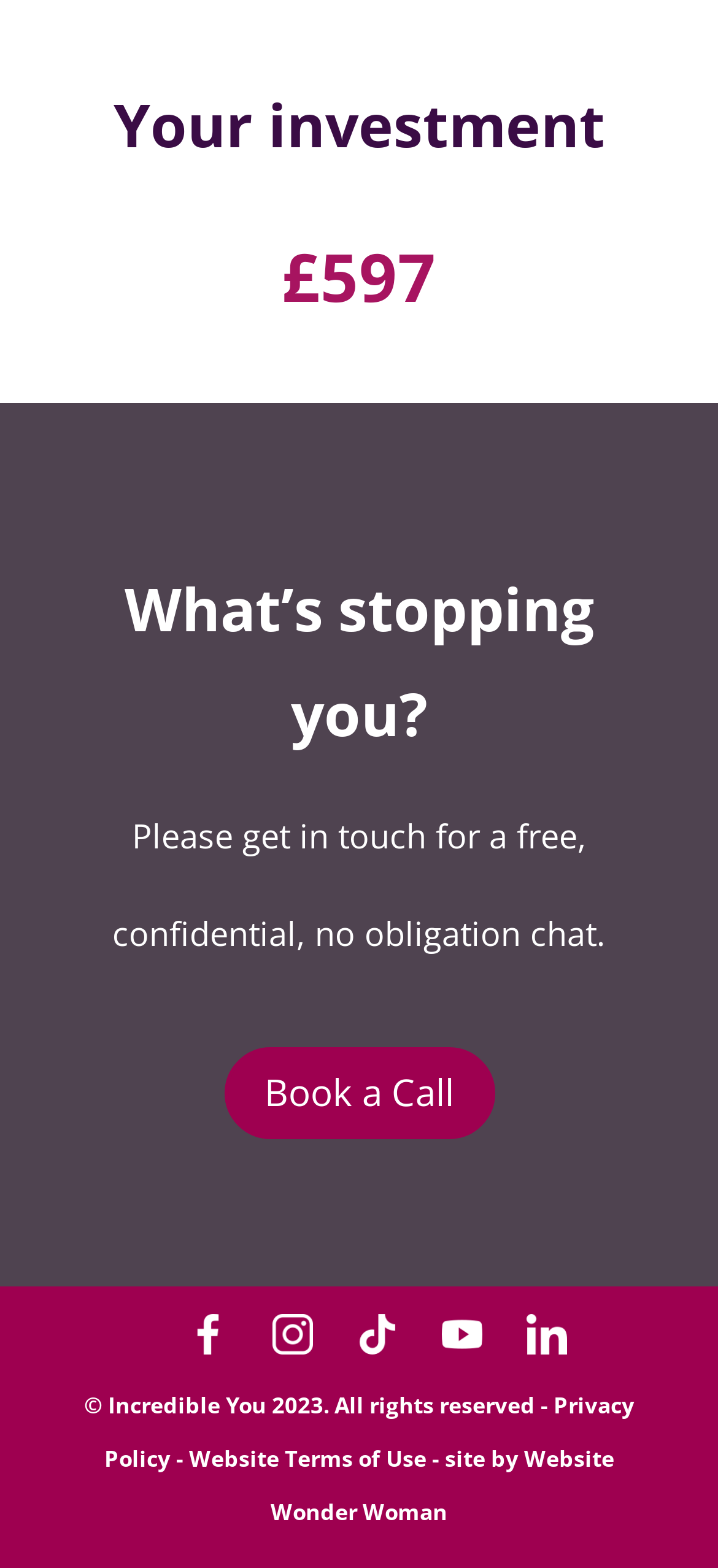Provide the bounding box coordinates of the UI element that matches the description: "Privacy Policy".

[0.145, 0.886, 0.883, 0.94]